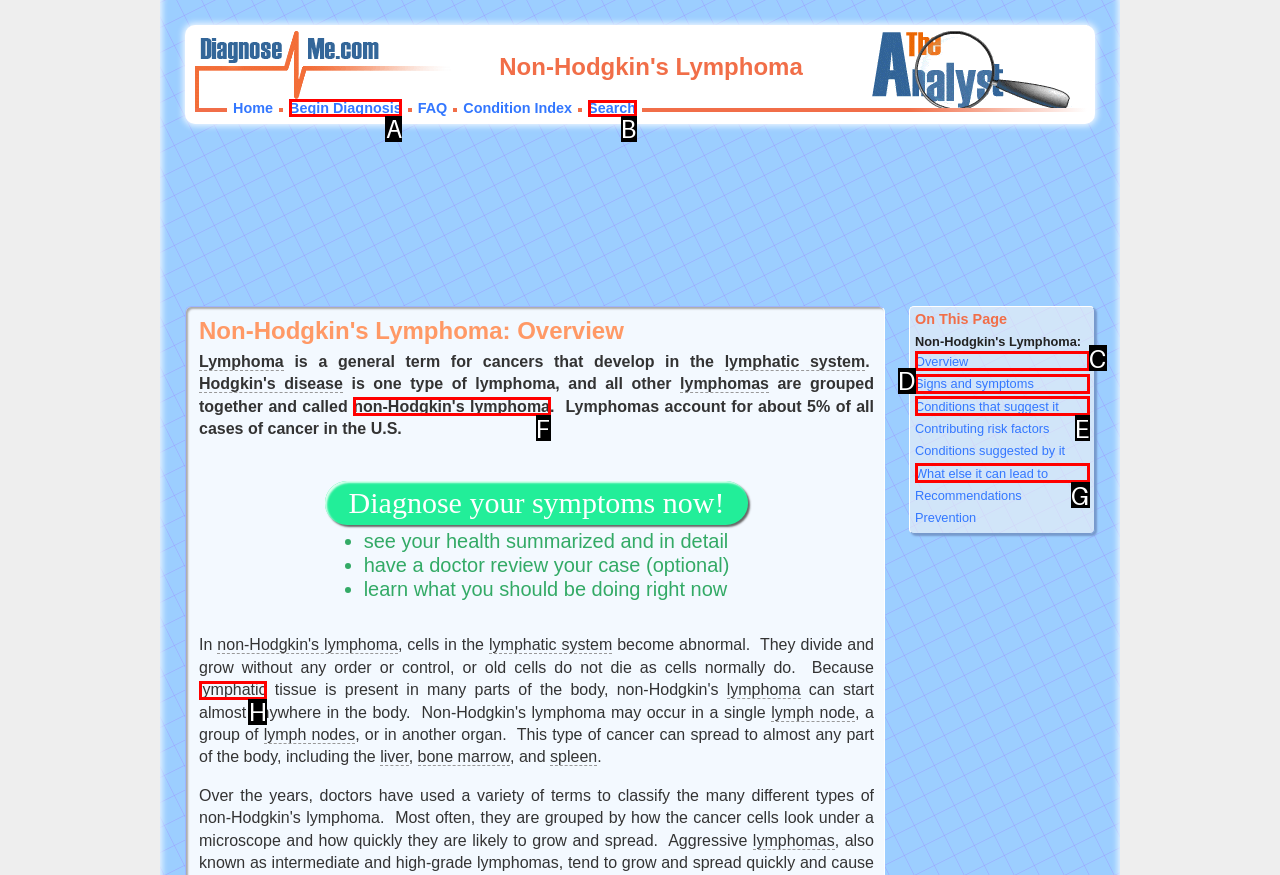Select the letter associated with the UI element you need to click to perform the following action: Click on 'Begin Diagnosis'
Reply with the correct letter from the options provided.

A